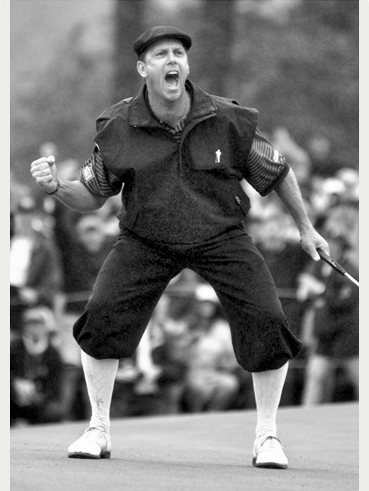Give a comprehensive caption for the image.

The image captures a dramatic moment from the 1999 U.S. Open Golf Championship at Pinehurst, showcasing Payne Stewart in an exuberant display of emotion. Clad in a vintage golfing outfit, complete with a cap and knickerbocker-style pants, Stewart is seen shouting joyfully, his body language radiating triumph as he celebrates a pivotal winning shot. The background hints at an enthusiastic crowd, their faces blurred but reflective of their excitement and support. This iconic moment not only signifies a personal victory for Stewart but also highlights the rich history and passion for golf in North Carolina, particularly in the celebrated Sandhills region.